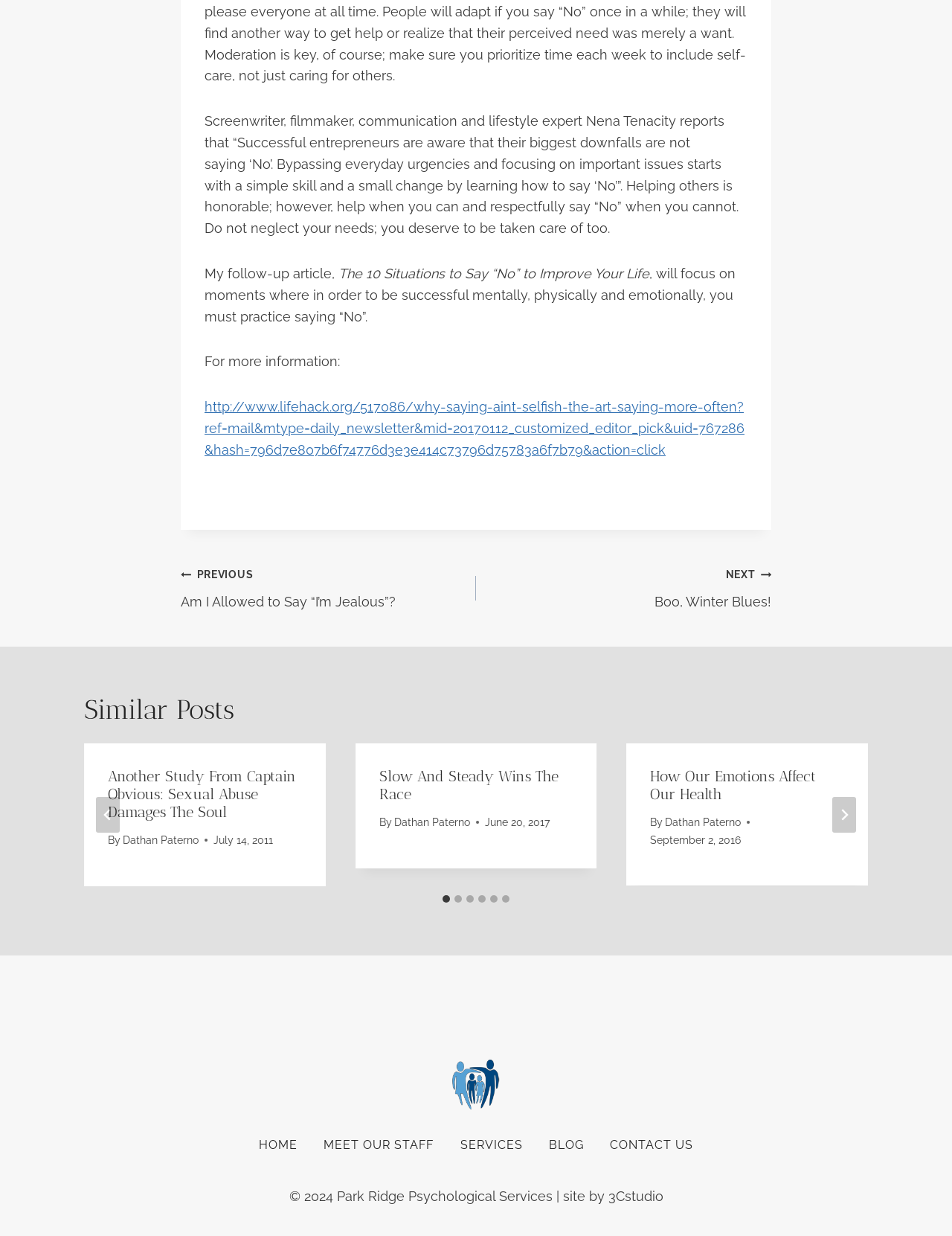Provide the bounding box coordinates of the HTML element this sentence describes: "Finding the Perfect Balance". The bounding box coordinates consist of four float numbers between 0 and 1, i.e., [left, top, right, bottom].

[0.683, 0.725, 0.874, 0.74]